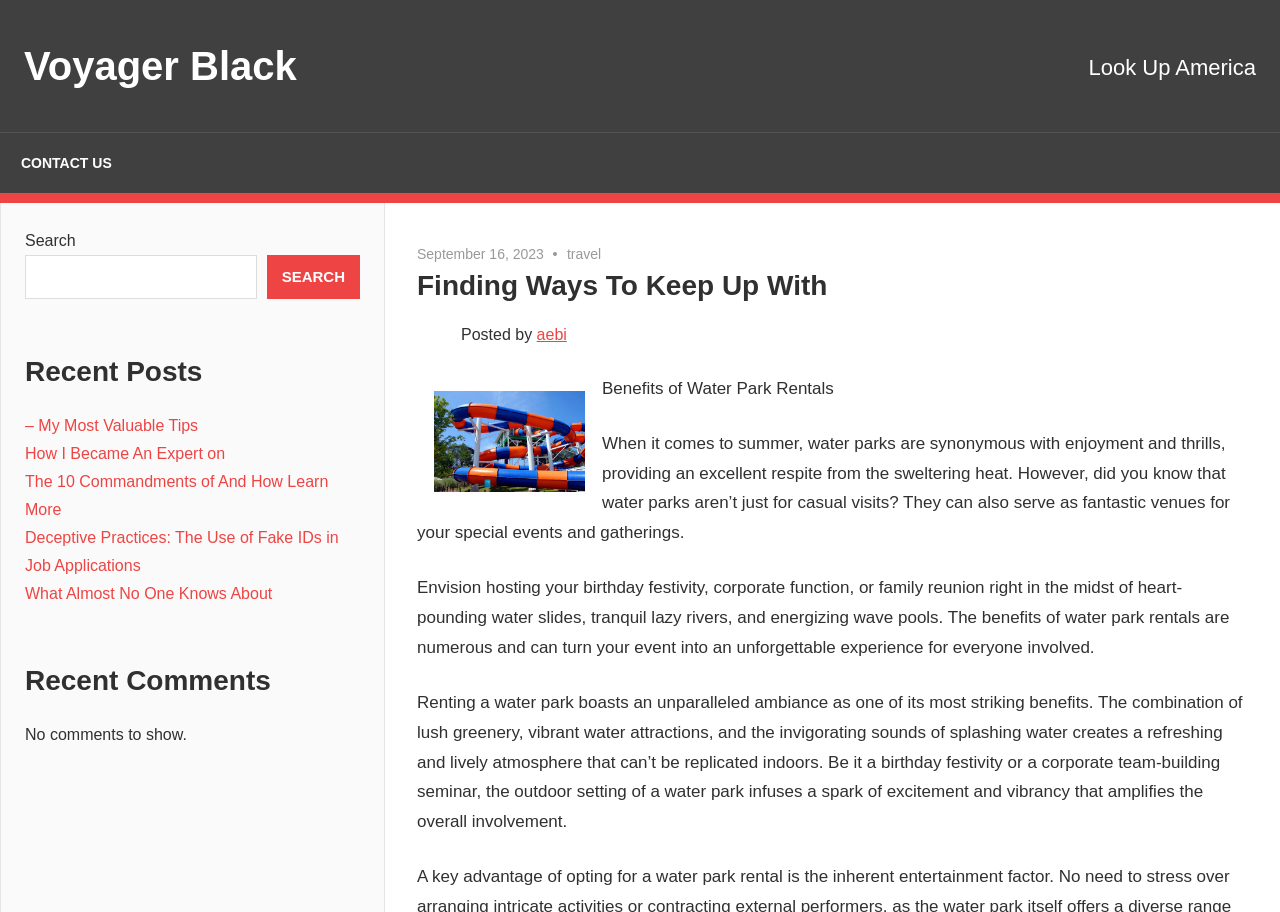Locate the bounding box of the UI element described in the following text: "– My Most Valuable Tips".

[0.02, 0.457, 0.155, 0.476]